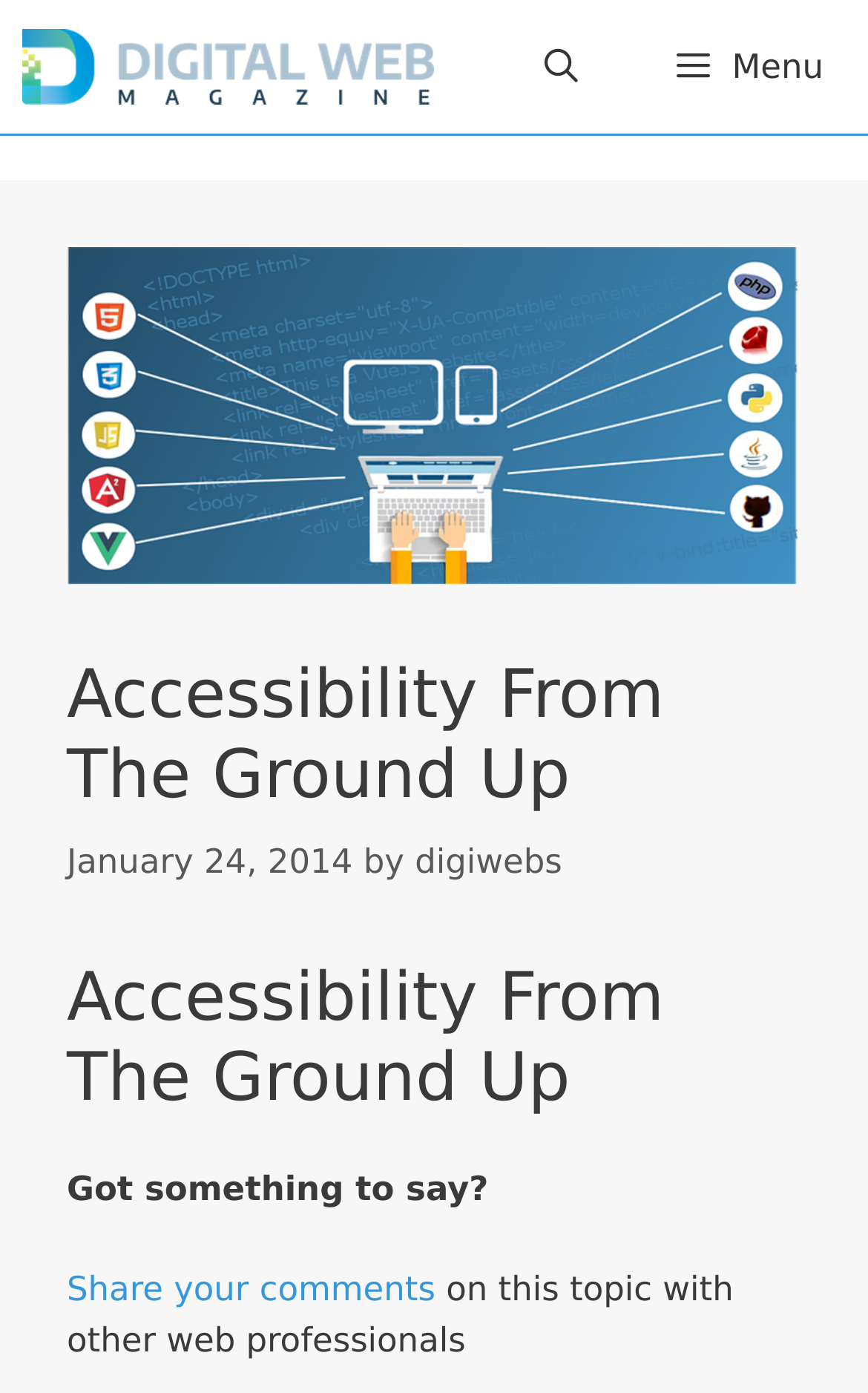Respond to the question below with a single word or phrase:
When was the article published?

January 20, 2005